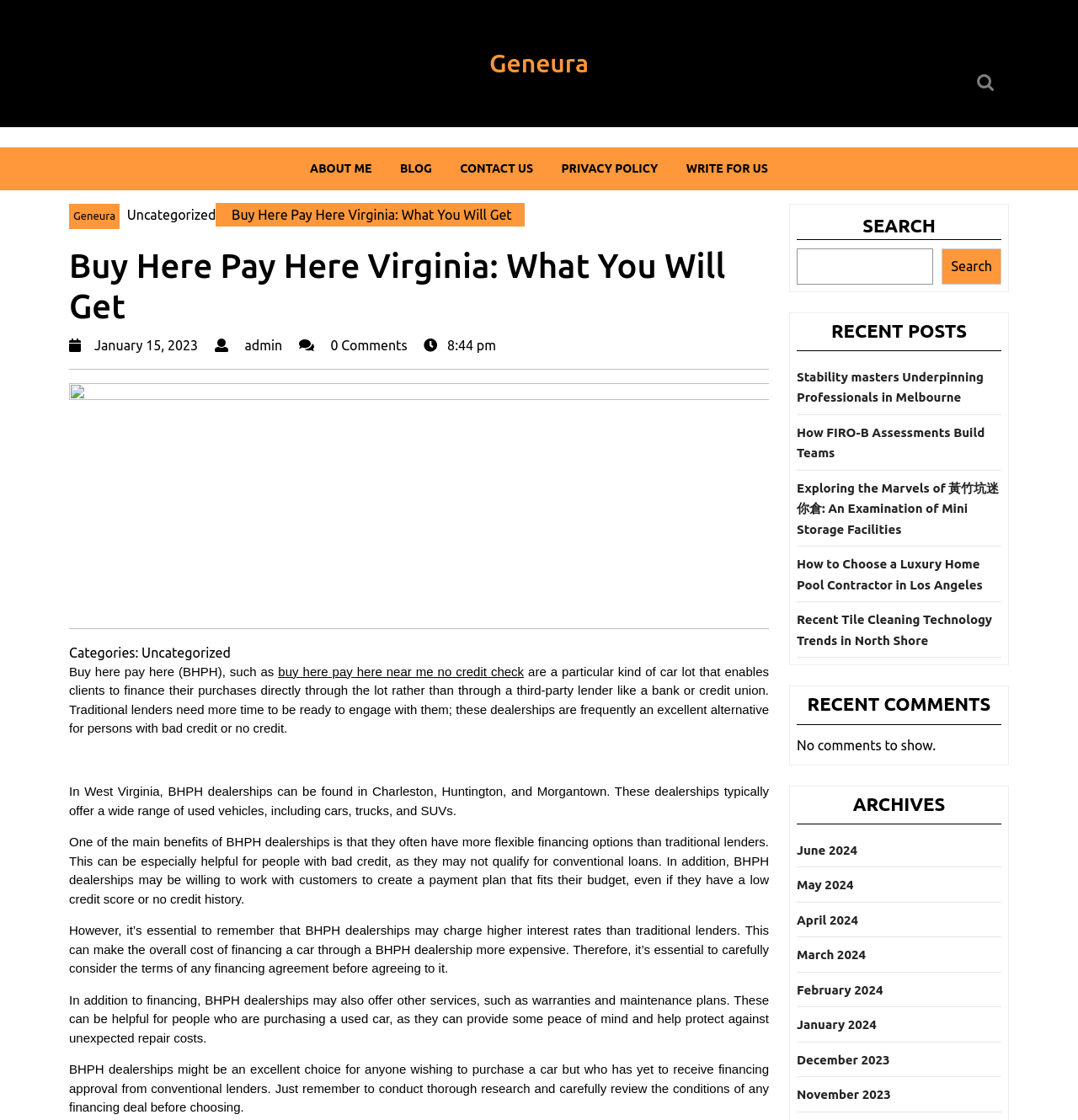Please provide a one-word or short phrase answer to the question:
What is the name of the website?

Geneura